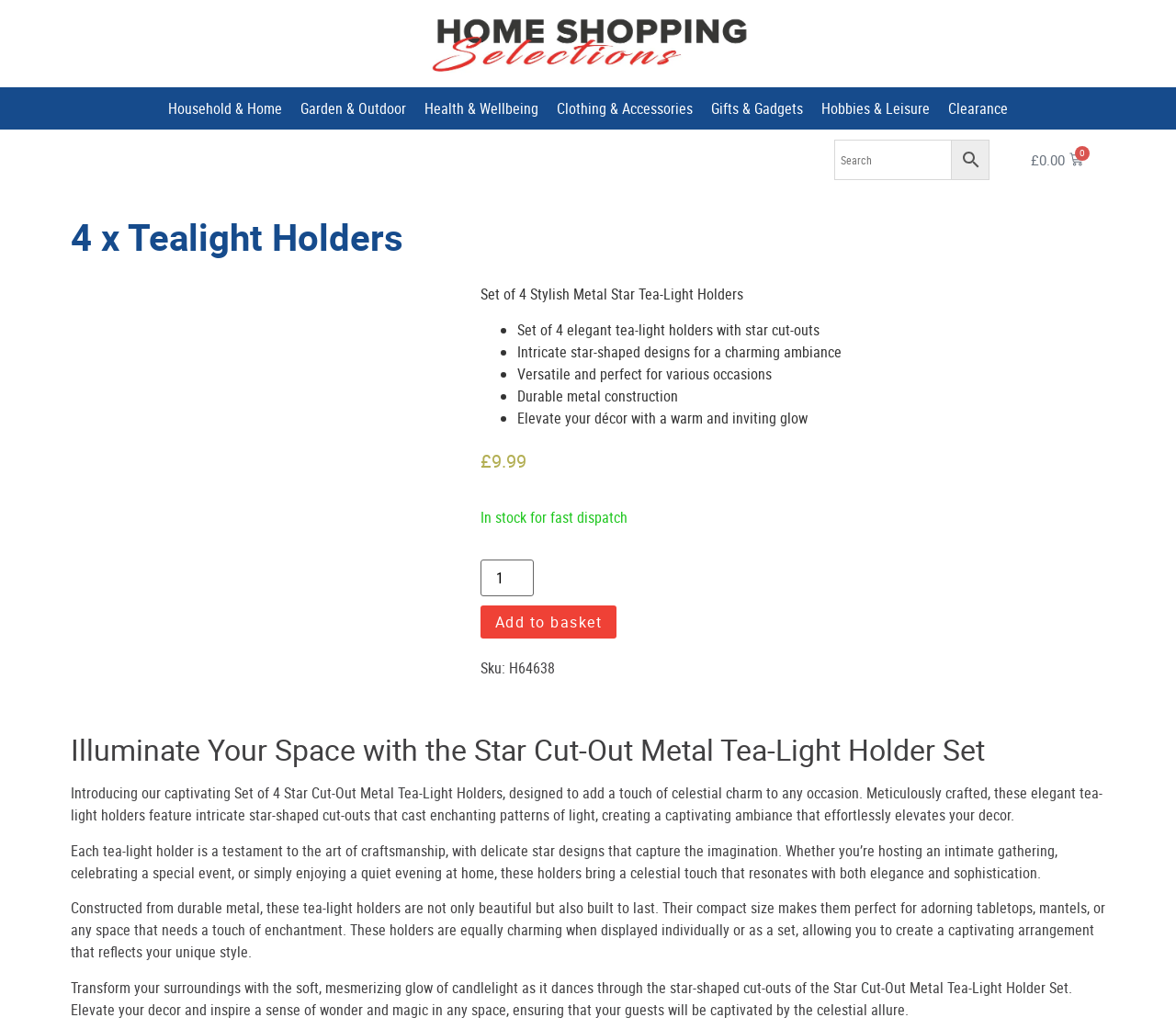Provide the bounding box coordinates for the specified HTML element described in this description: "alt="4x Tealight Holders" title="H64638-tealight-holders"". The coordinates should be four float numbers ranging from 0 to 1, in the format [left, top, right, bottom].

[0.06, 0.266, 0.385, 0.638]